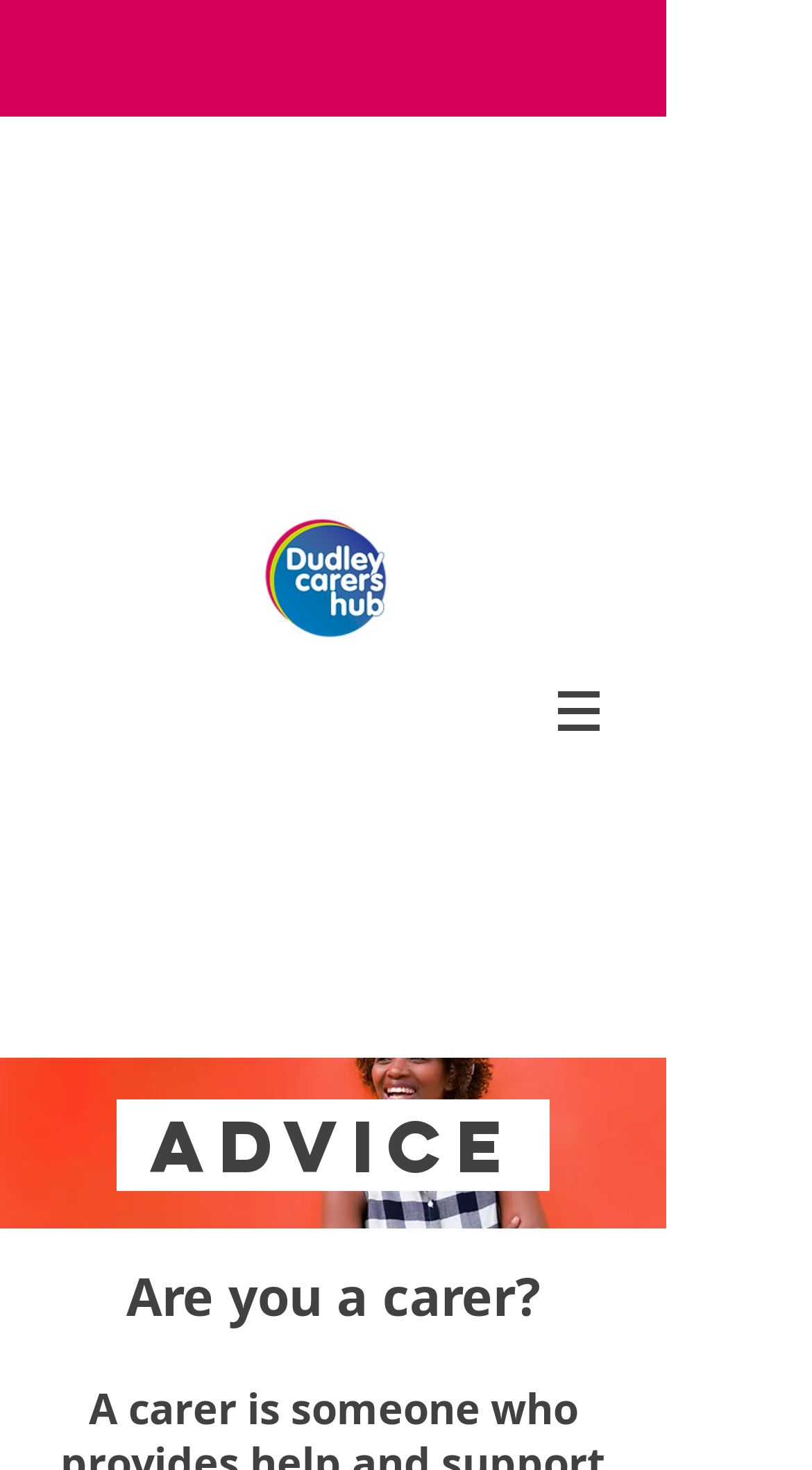Create a detailed narrative describing the layout and content of the webpage.

The webpage is divided into several sections. At the top, there is a navigation menu labeled "Site" with a button that has a popup menu. The button is accompanied by a small image. Below the navigation menu, there are three headings: "CONTACT US", "LATEST NEWS", and "SUBSCRIBE TO OUR NEWSLETTER". The "LATEST NEWS" heading has a link with the same text.

To the right of the headings, there is a search bar with a magnifying glass icon and a text input field labeled "SEARCH". Above the search bar, there is a logo image of Dudley Carers Hub. 

Further down the page, there is a large image that takes up most of the width of the page. Below this image, there is a heading that reads "ADVICE" and a paragraph of text that asks "Are you a carer?".